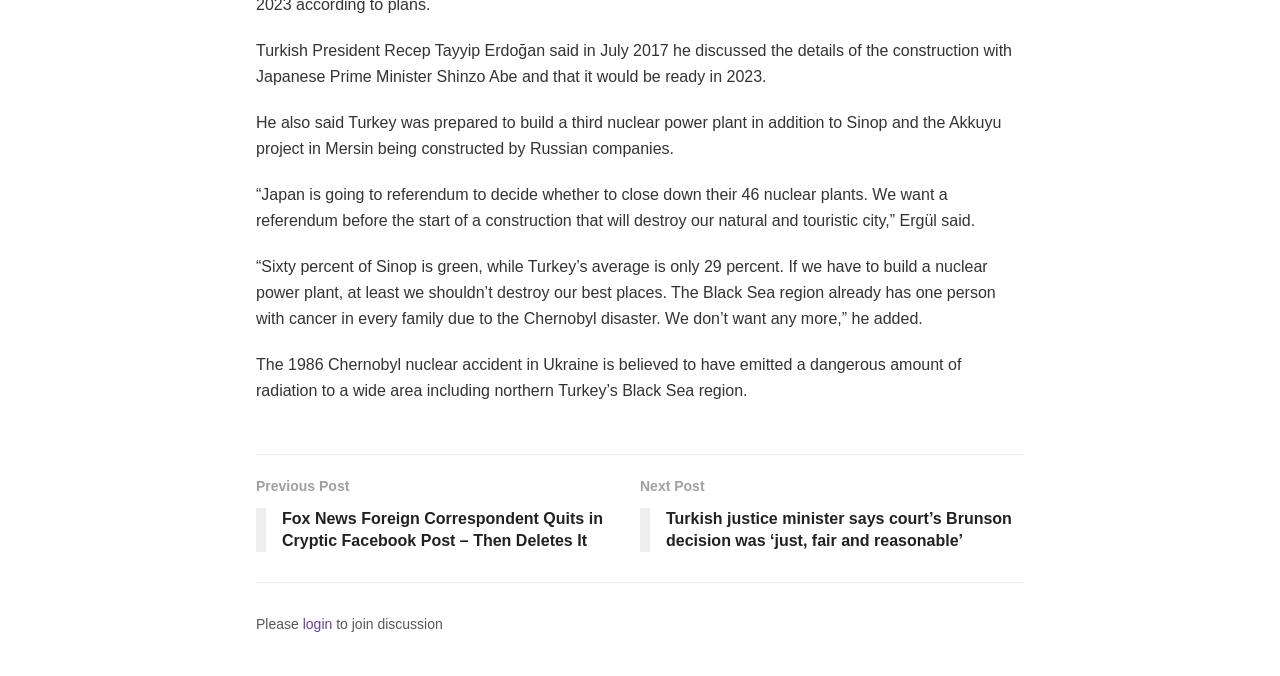What is the purpose of the 'login' link? Based on the image, give a response in one word or a short phrase.

To join discussion